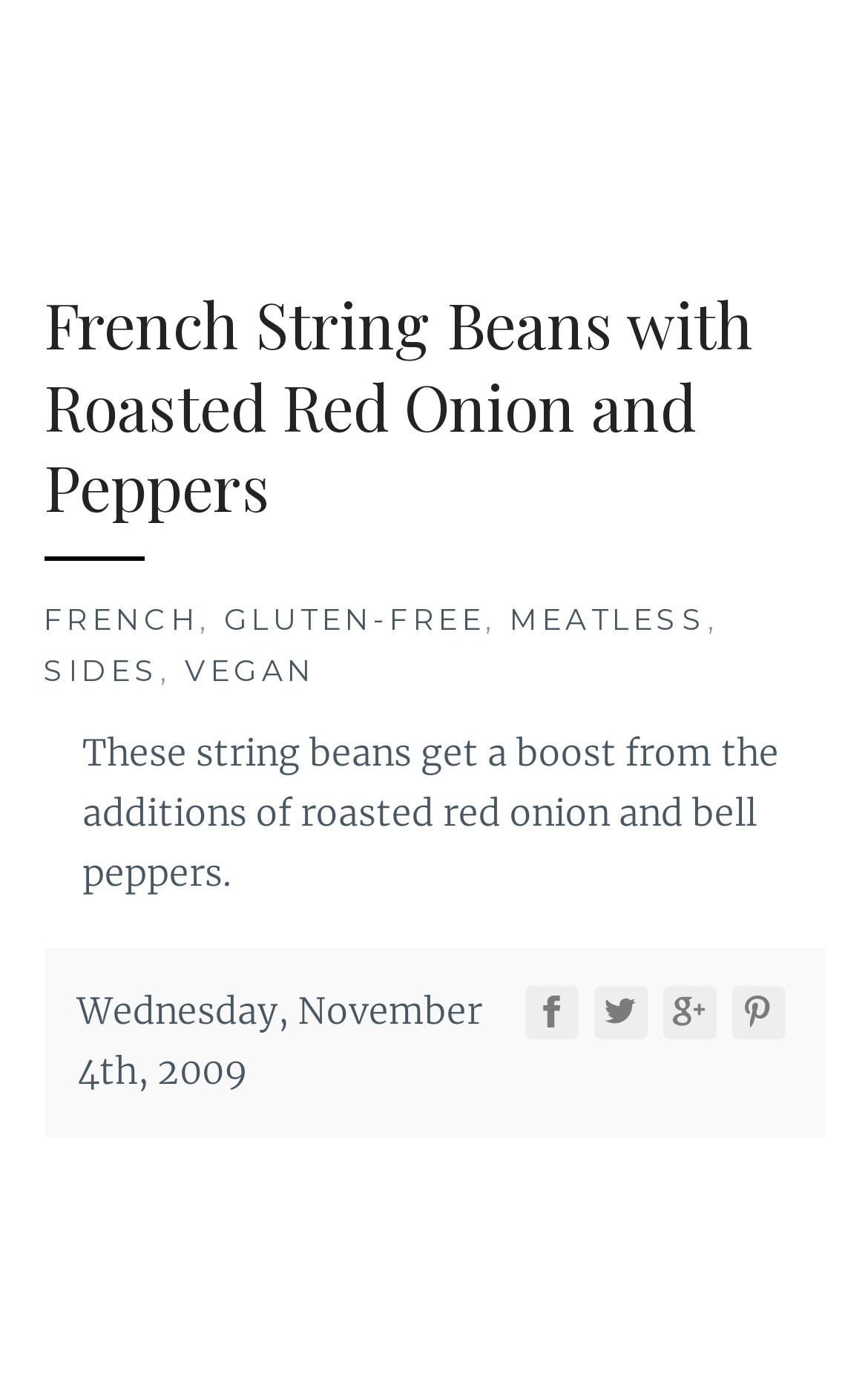Determine the bounding box coordinates for the clickable element required to fulfill the instruction: "View the details of the French recipe". Provide the coordinates as four float numbers between 0 and 1, i.e., [left, top, right, bottom].

[0.05, 0.204, 0.868, 0.385]